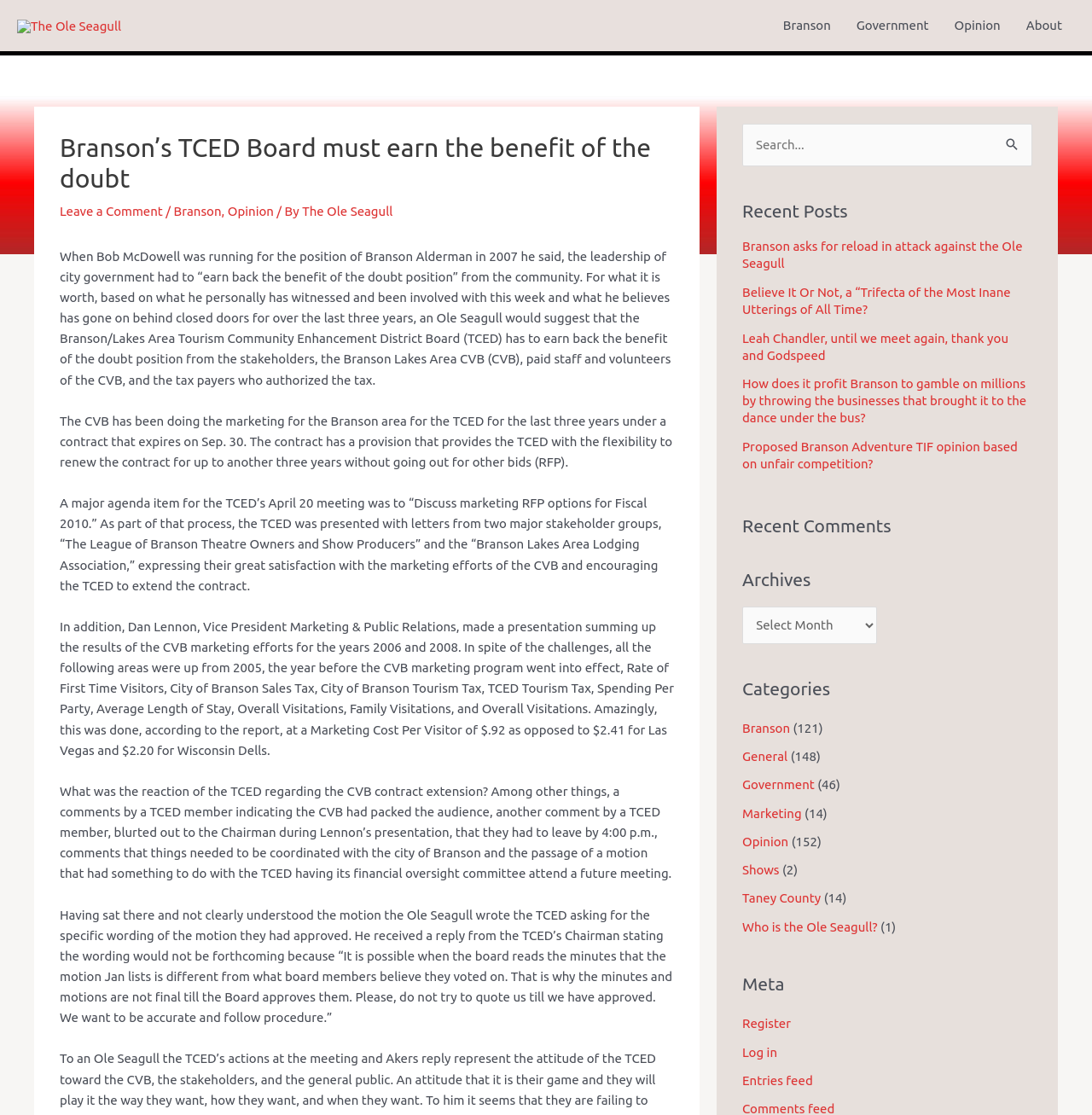What is the cost per visitor of the CVB marketing efforts?
Based on the image, provide a one-word or brief-phrase response.

$0.92